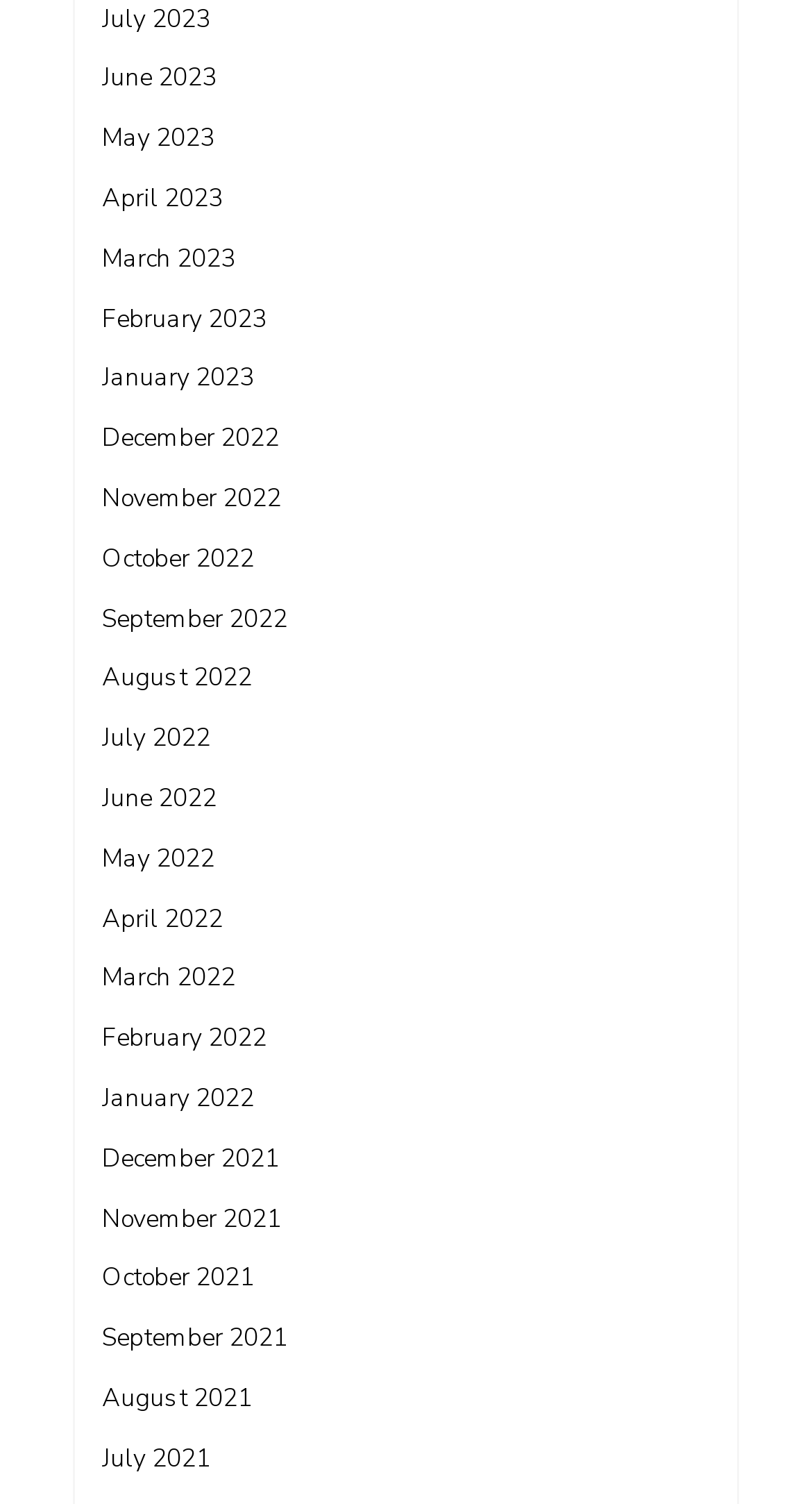Pinpoint the bounding box coordinates of the area that should be clicked to complete the following instruction: "access December 2022". The coordinates must be given as four float numbers between 0 and 1, i.e., [left, top, right, bottom].

[0.126, 0.28, 0.344, 0.302]